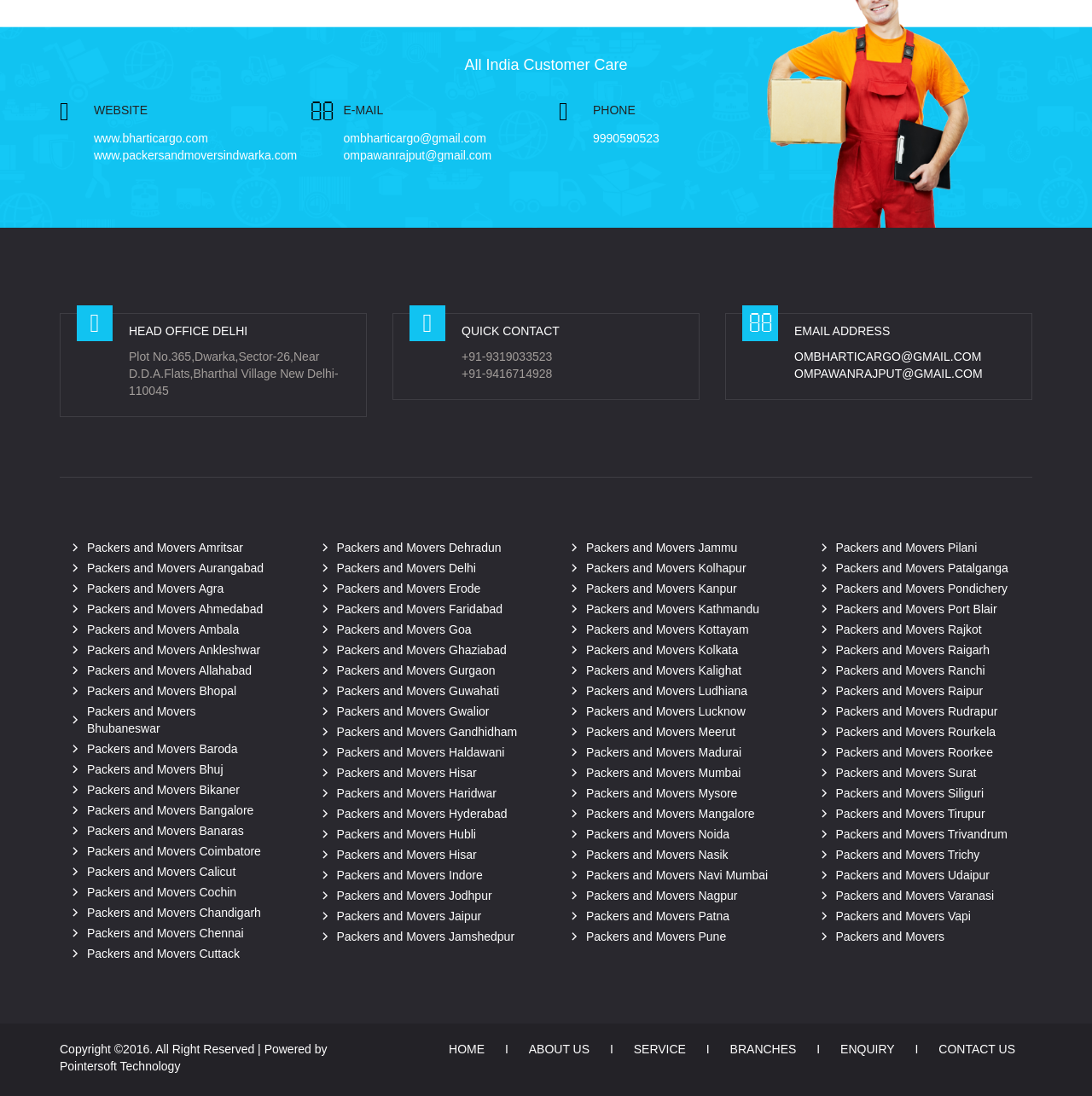Locate the bounding box coordinates of the region to be clicked to comply with the following instruction: "Click on Packers and Movers Amritsar". The coordinates must be four float numbers between 0 and 1, in the form [left, top, right, bottom].

[0.078, 0.49, 0.248, 0.509]